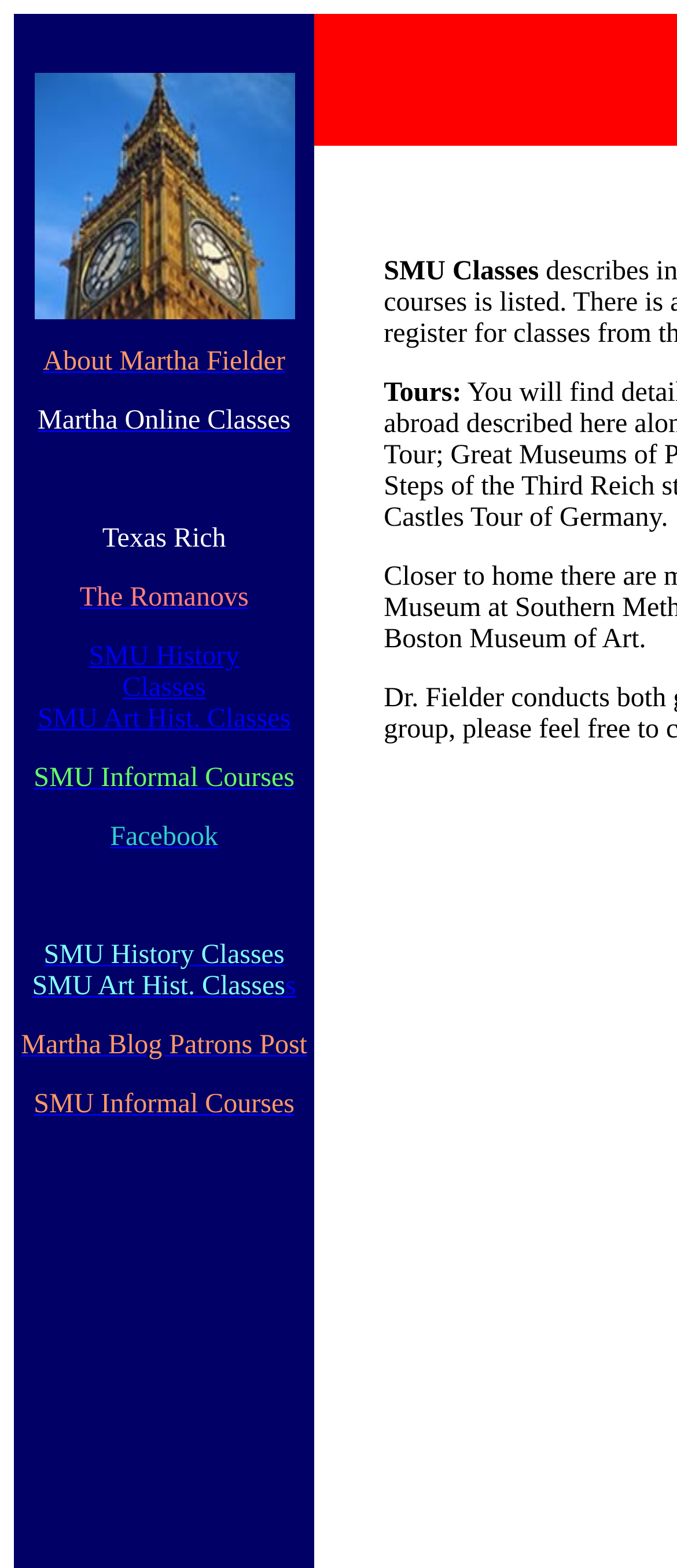What type of classes are mentioned on the webpage?
Refer to the image and provide a one-word or short phrase answer.

History and Art History